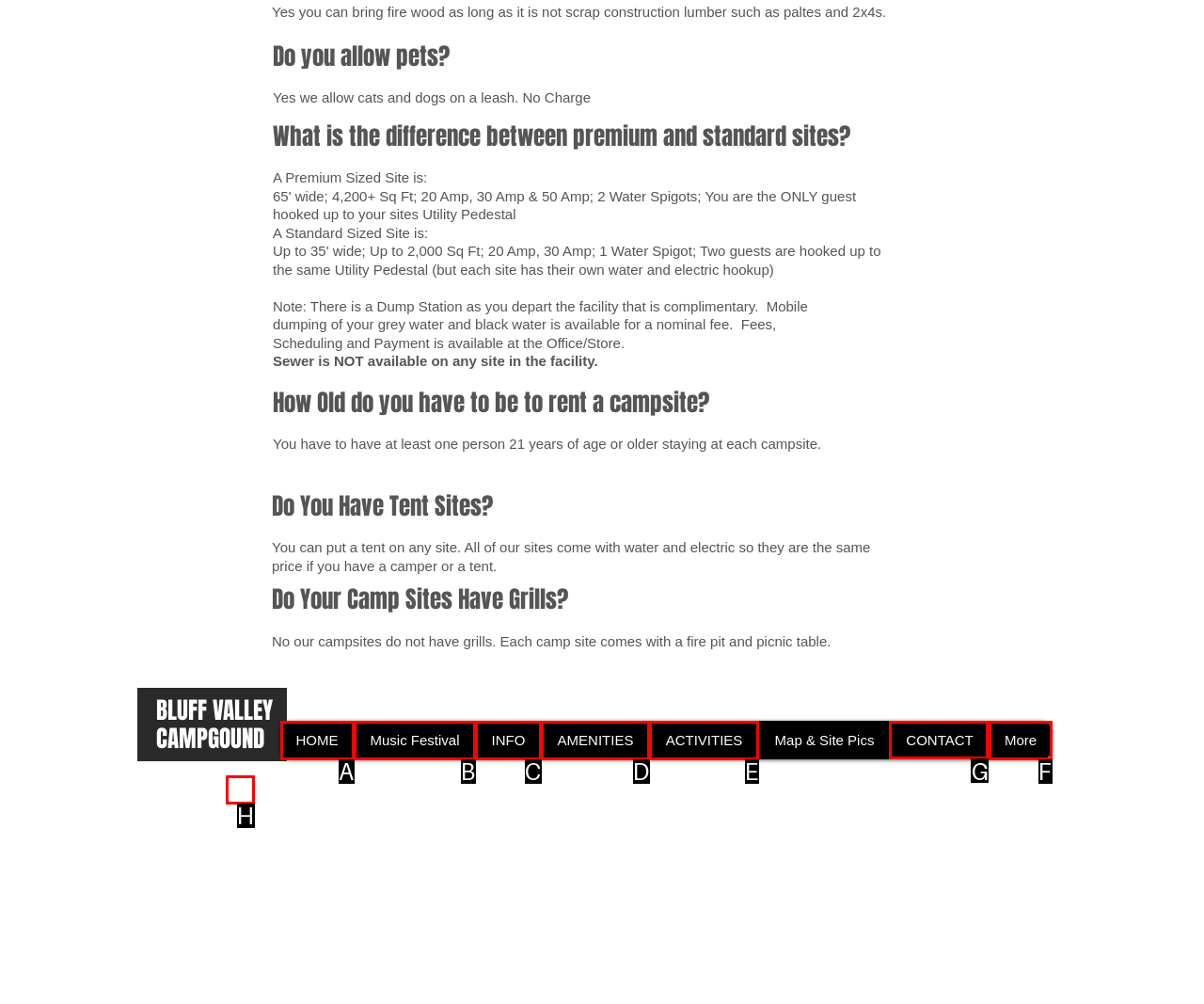Select the appropriate HTML element to click for the following task: Click on CONTACT
Answer with the letter of the selected option from the given choices directly.

G